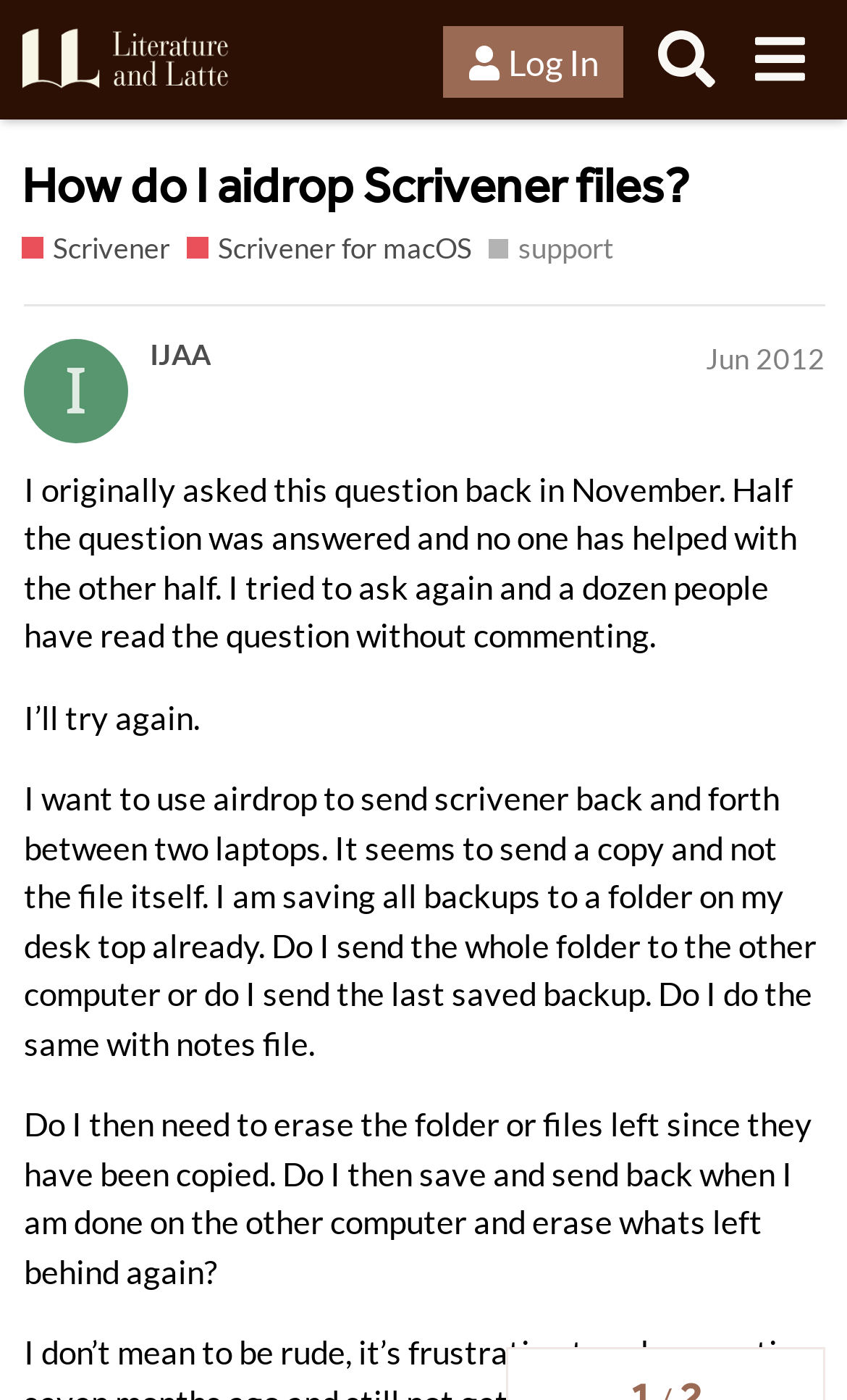Please identify the bounding box coordinates of the element's region that should be clicked to execute the following instruction: "Click the 'Log In' button". The bounding box coordinates must be four float numbers between 0 and 1, i.e., [left, top, right, bottom].

[0.523, 0.019, 0.736, 0.071]